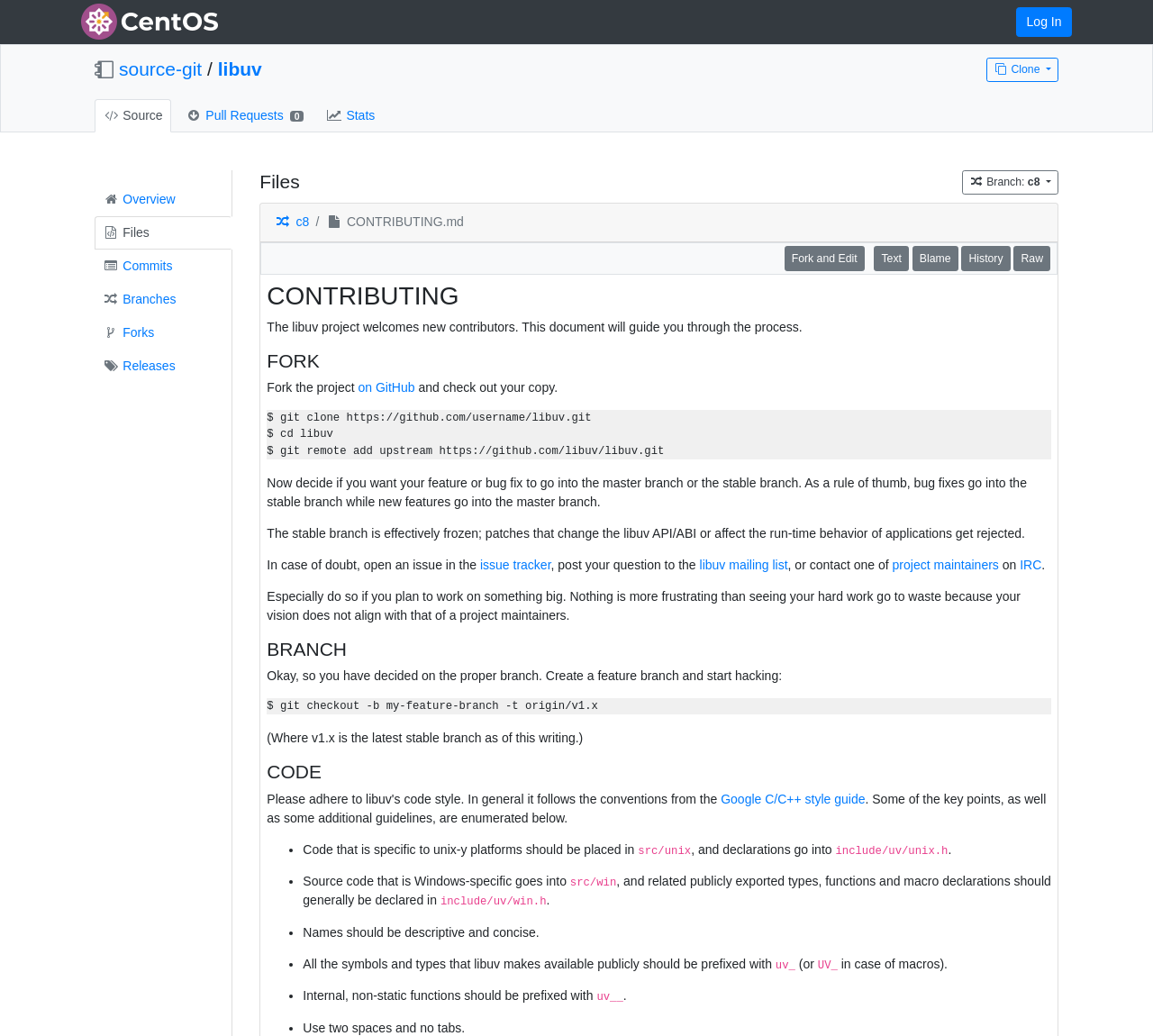Locate the bounding box coordinates of the clickable part needed for the task: "Click the 'Log In' link".

[0.881, 0.007, 0.93, 0.036]